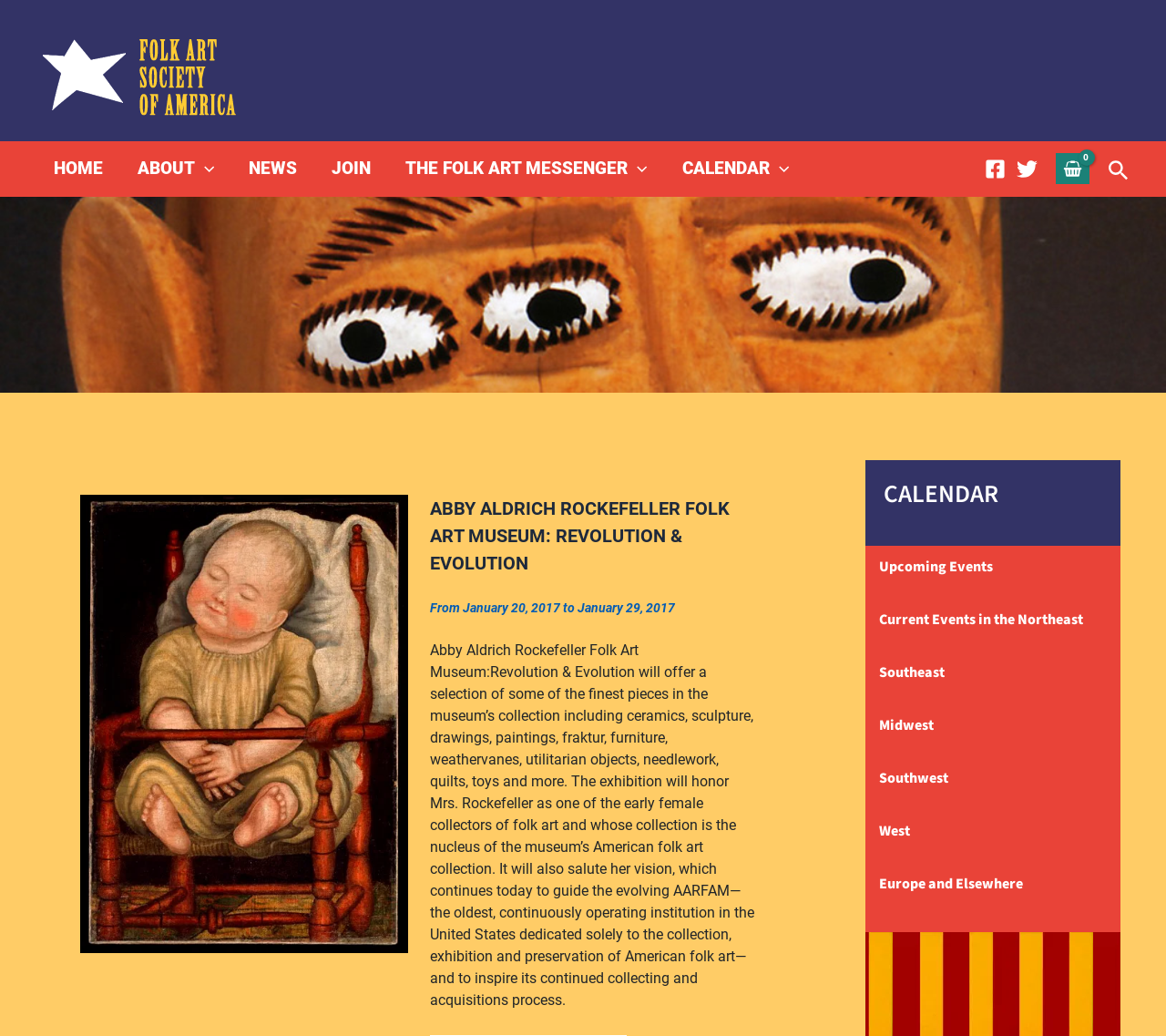Please reply to the following question with a single word or a short phrase:
What is the theme of the exhibition?

Folk Art